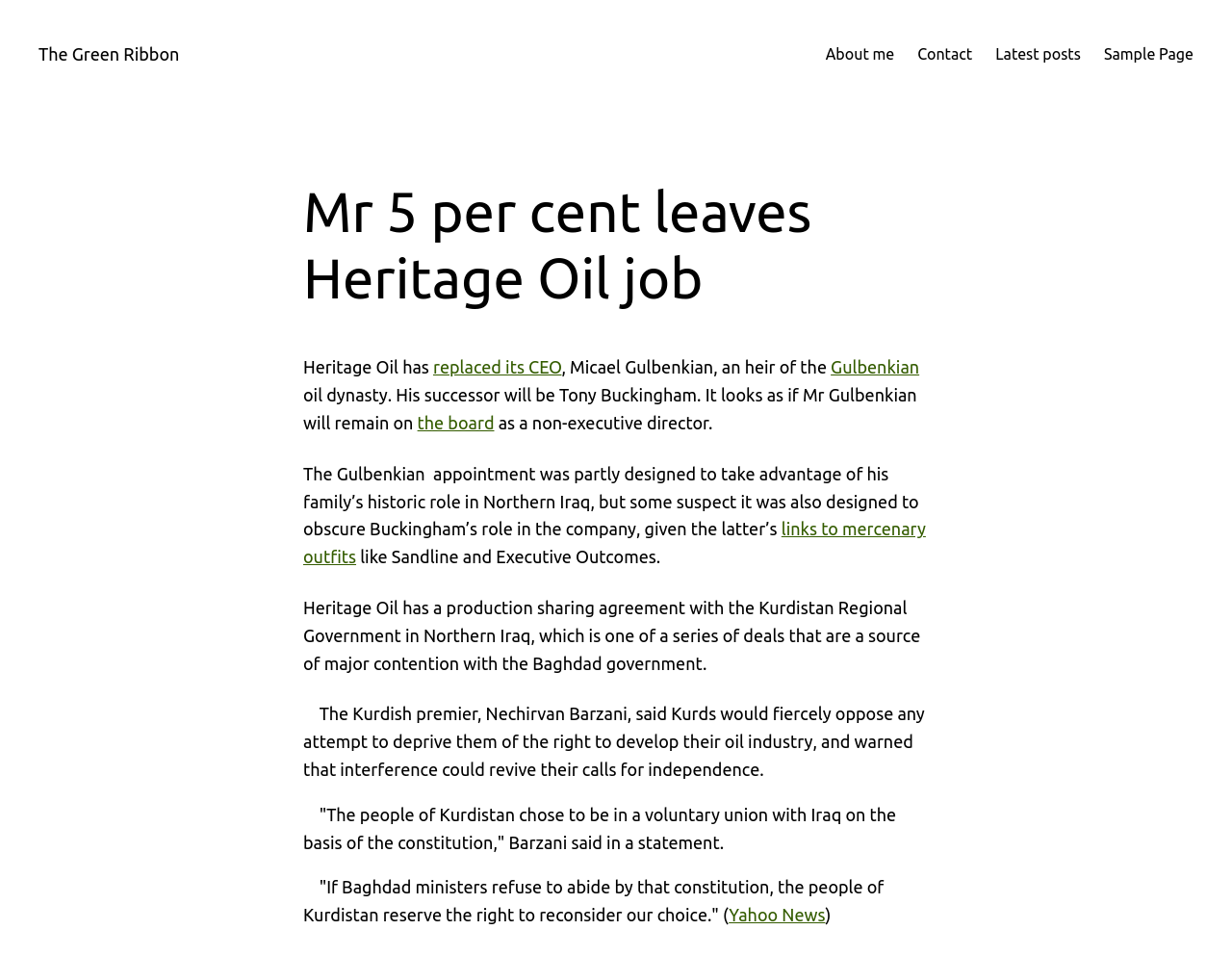Locate the bounding box of the UI element defined by this description: "Corporate & Institutional". The coordinates should be given as four float numbers between 0 and 1, formatted as [left, top, right, bottom].

None